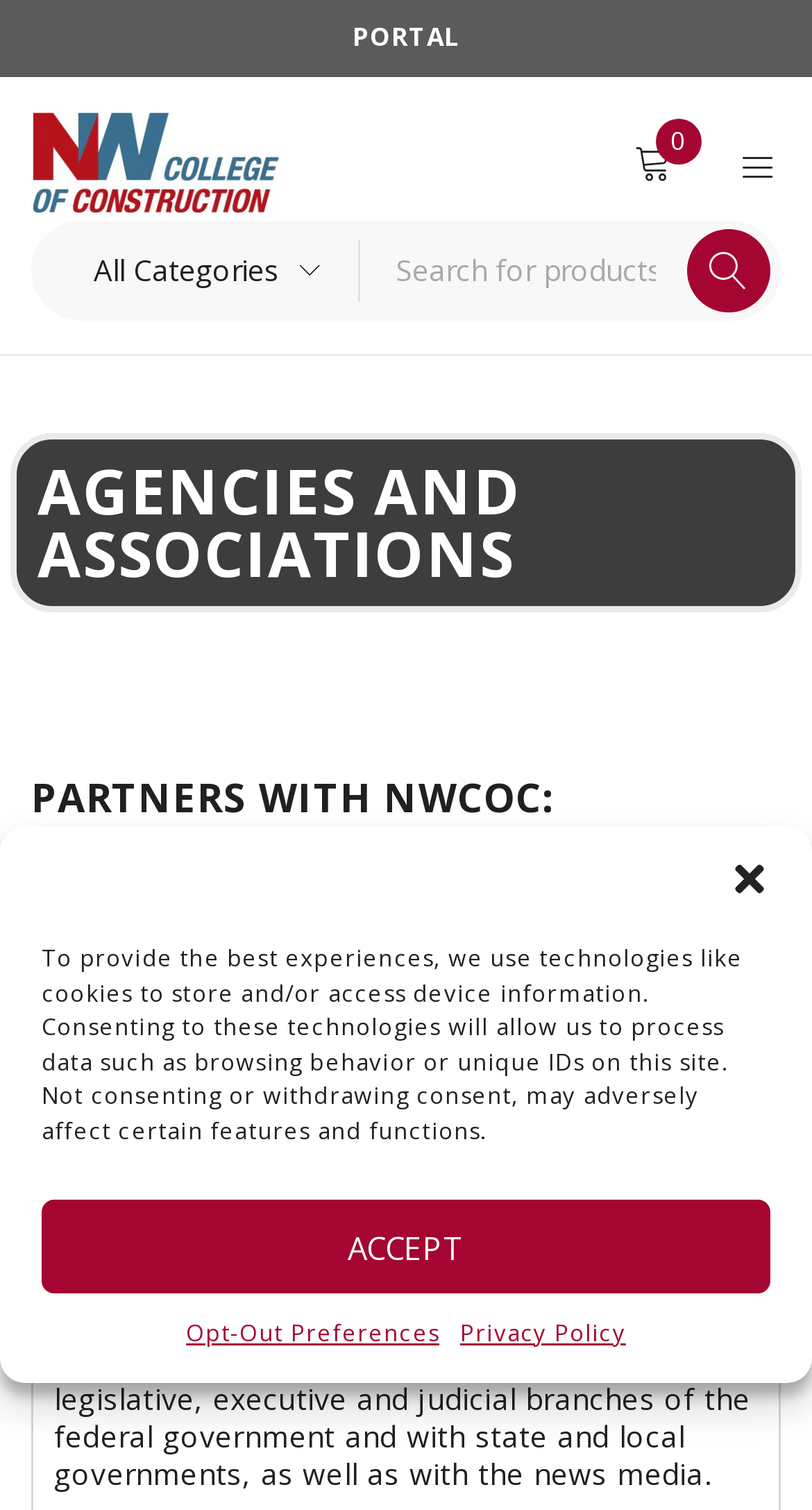Pinpoint the bounding box coordinates of the element you need to click to execute the following instruction: "Search for products". The bounding box should be represented by four float numbers between 0 and 1, in the format [left, top, right, bottom].

[0.441, 0.146, 0.962, 0.213]